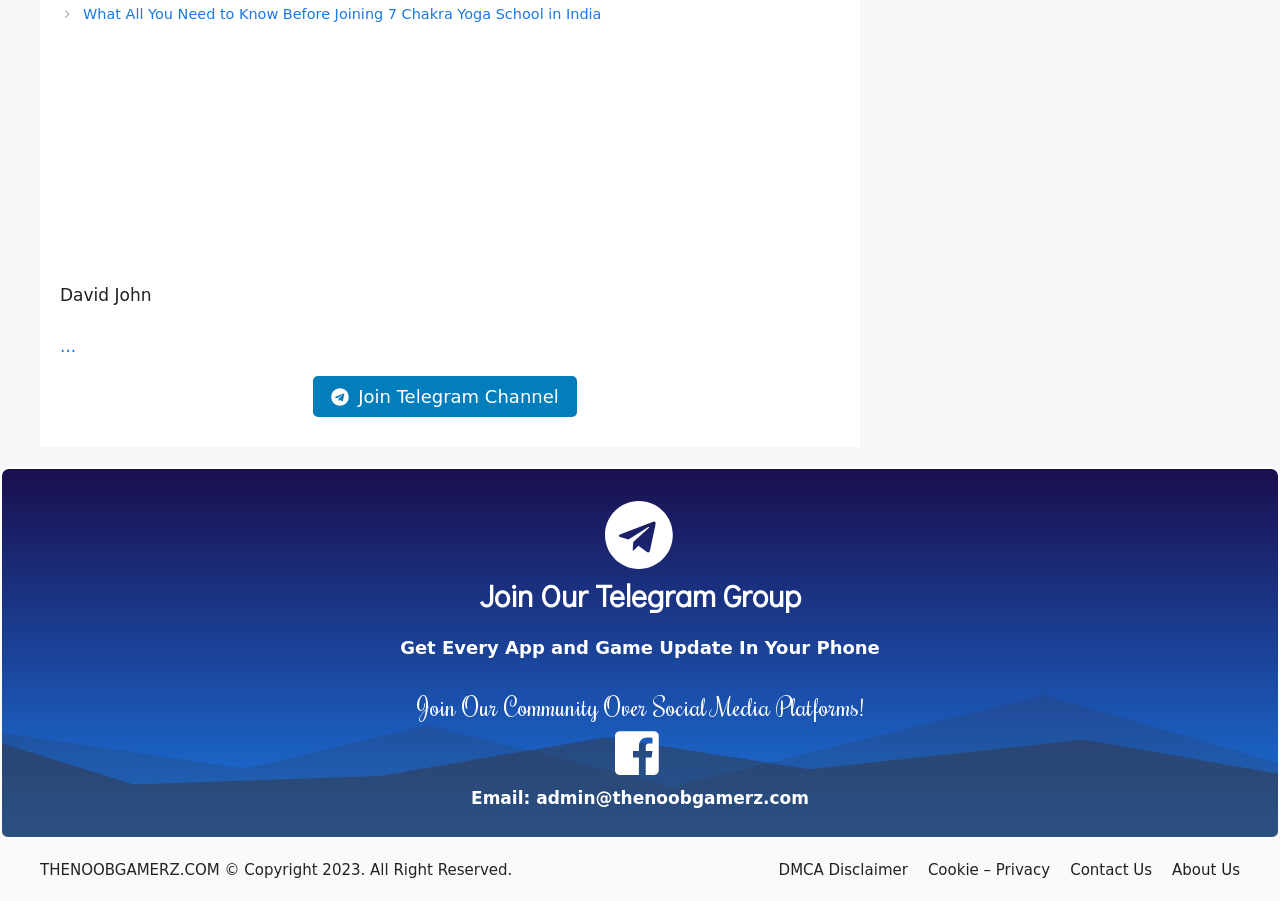Predict the bounding box of the UI element that fits this description: "Contact Us".

[0.836, 0.955, 0.9, 0.975]